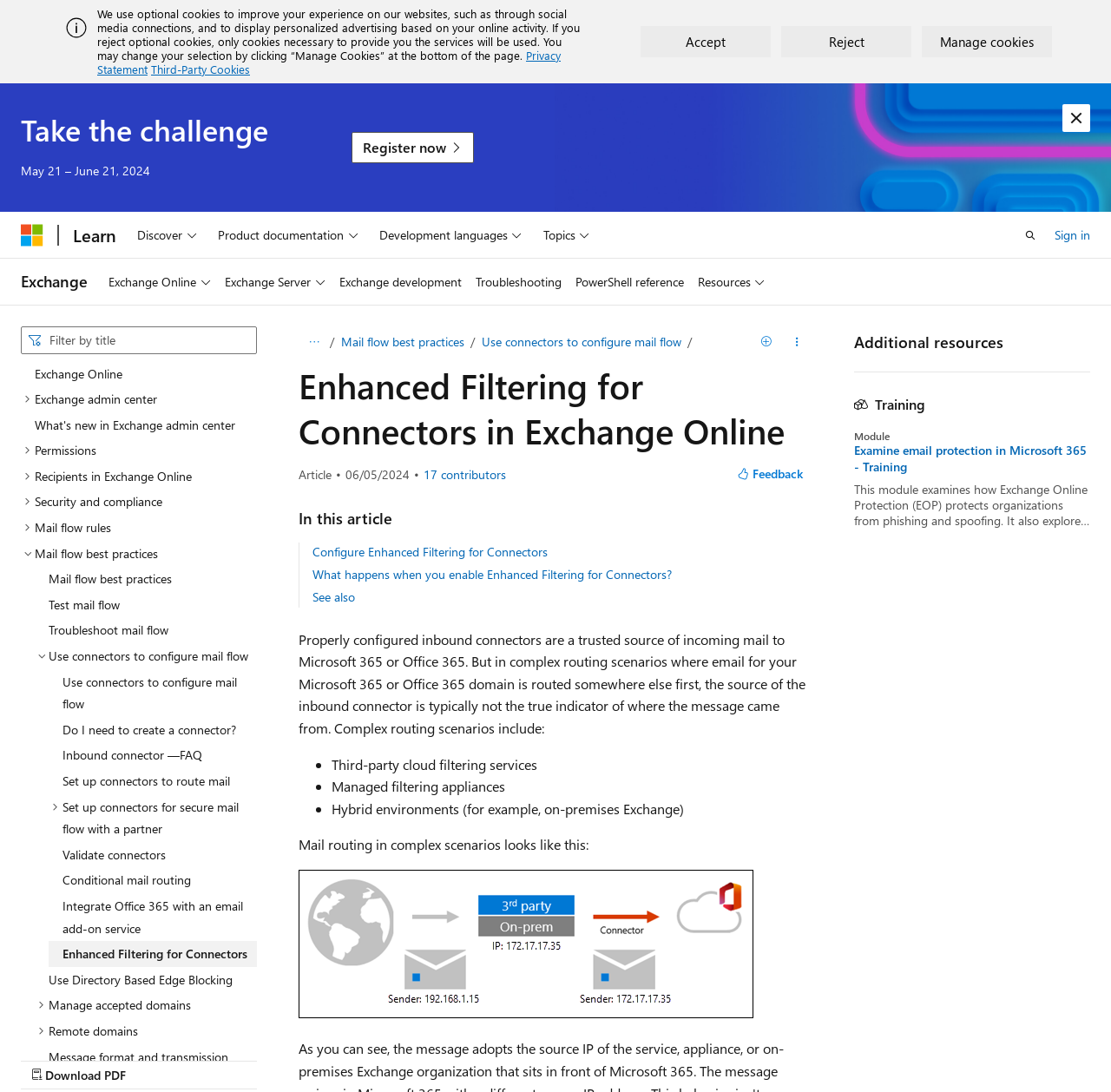What is the 'Take the challenge' section about?
Refer to the image and respond with a one-word or short-phrase answer.

A challenge from May 21 to June 21, 2024